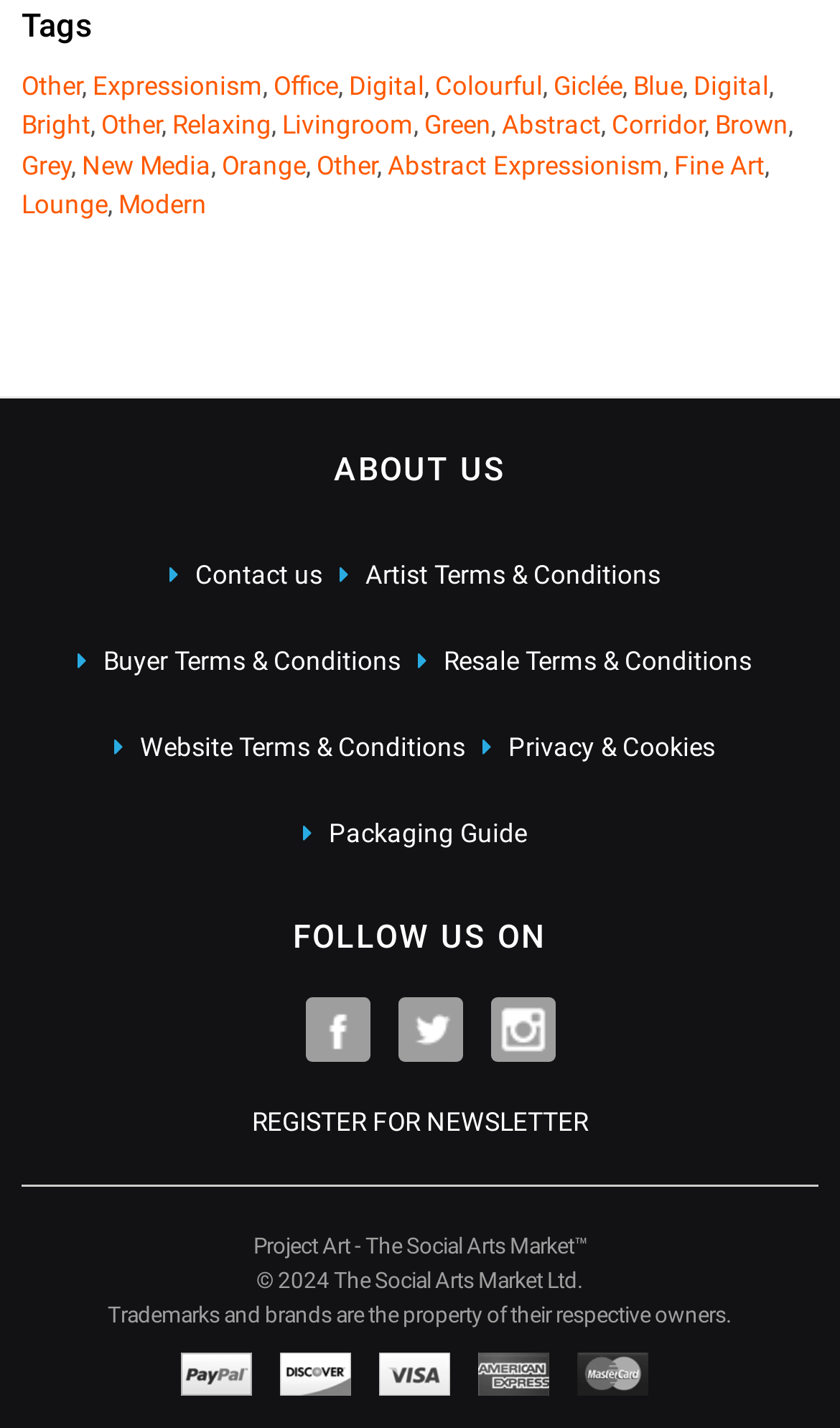Please mark the bounding box coordinates of the area that should be clicked to carry out the instruction: "Check the blog post about Mid-century Furniture".

None